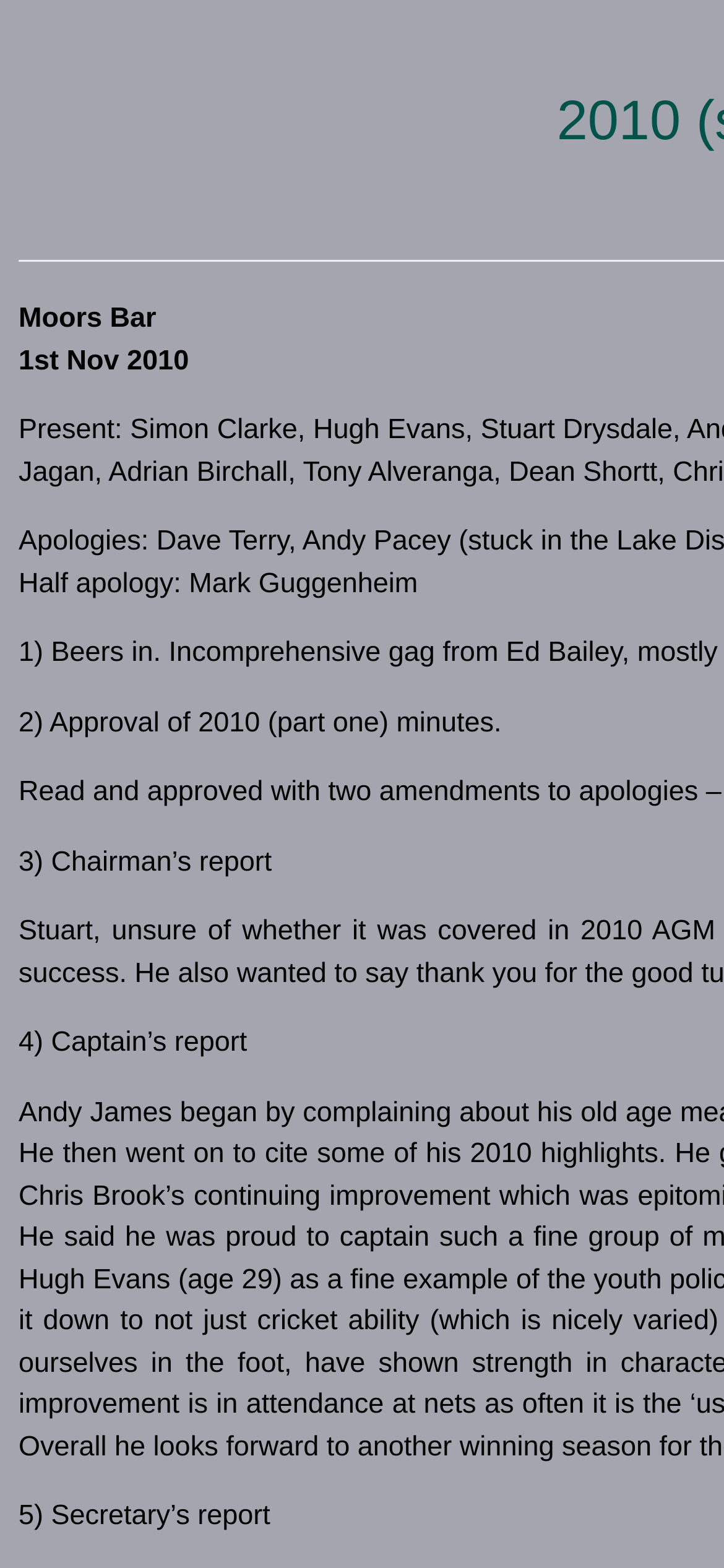Who gave a half apology?
Respond with a short answer, either a single word or a phrase, based on the image.

Mark Guggenheim